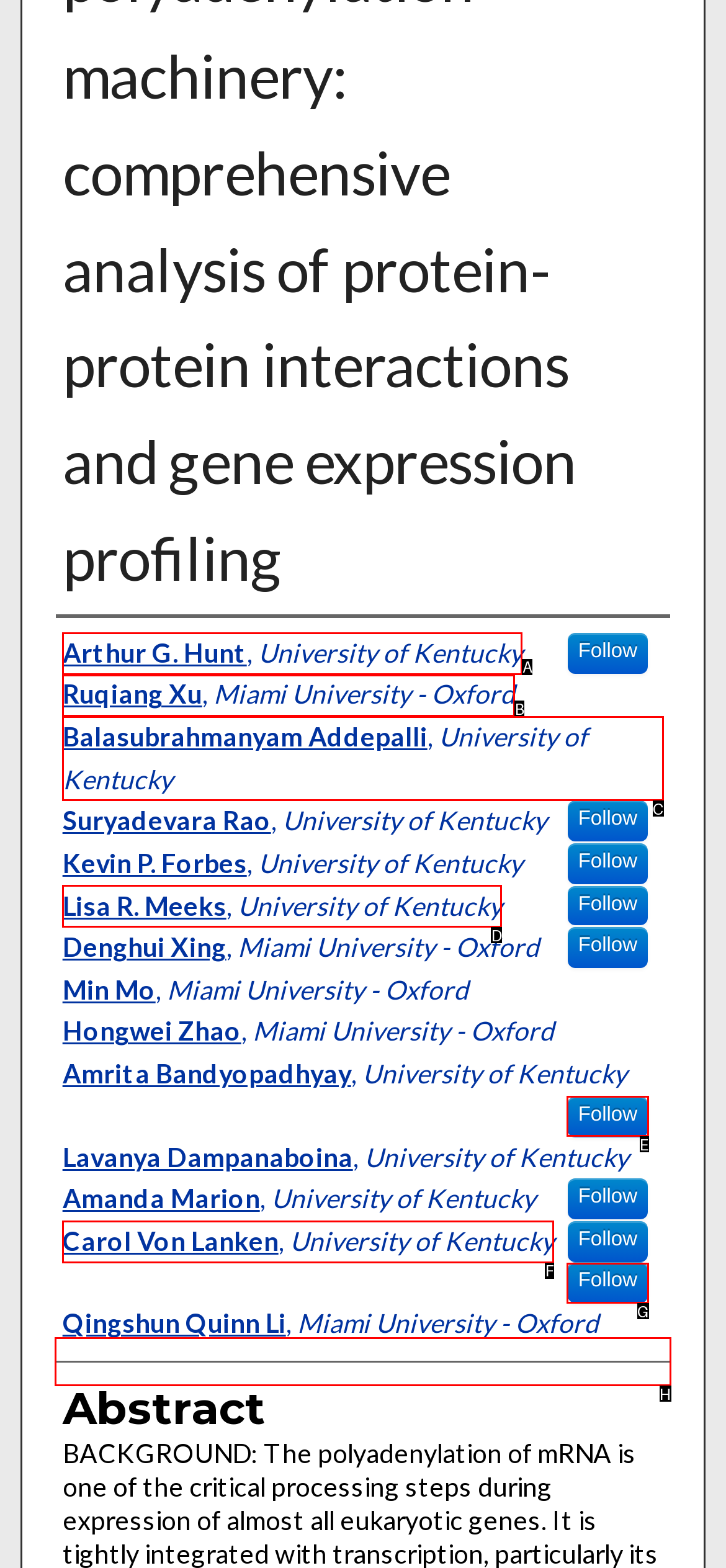Indicate which HTML element you need to click to complete the task: Read the abstract. Provide the letter of the selected option directly.

H